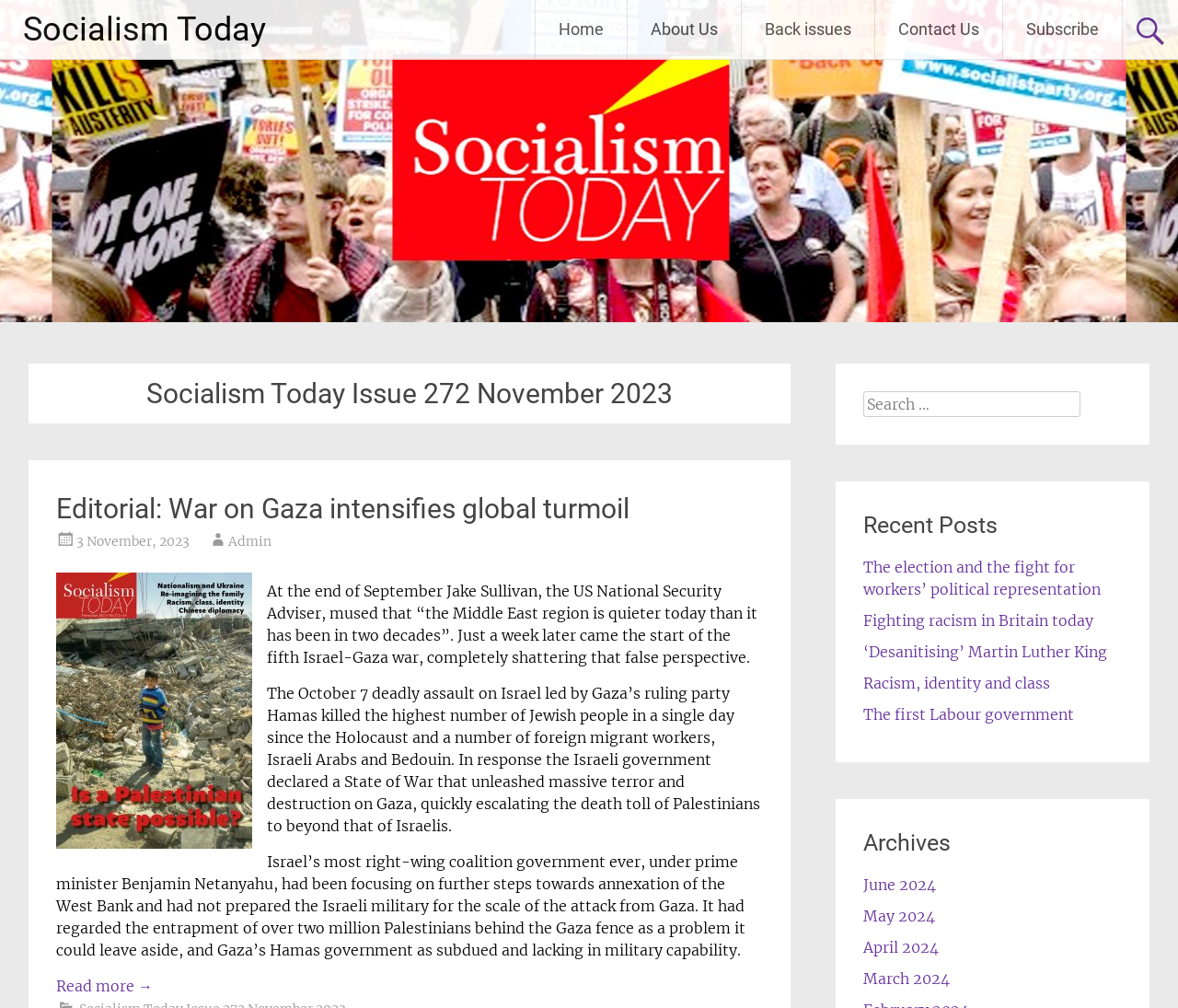Identify the bounding box coordinates of the clickable region to carry out the given instruction: "View the 'Recent Posts'".

[0.733, 0.505, 0.952, 0.538]